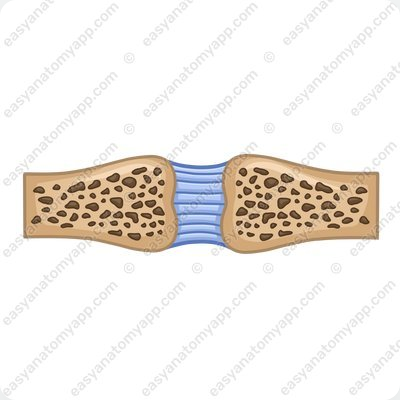Explain the details of the image you are viewing.

The image depicts a diagram illustrating a type of synarthrosis, specifically focused on the structure of fibrous joints. It shows two bone ends, characterized by a porous texture, connected by a blue band representing the connective tissue. This visual representation highlights the absence of a joint cavity typical in synarthroses, where the bones are tightly bound together. The diagram serves to enhance the understanding of synarthroses, emphasizing their characteristics as joints formed by dense fibrous connective tissue, alongside a brief introduction to the classification of synarthroses mentioned in the accompanying text.